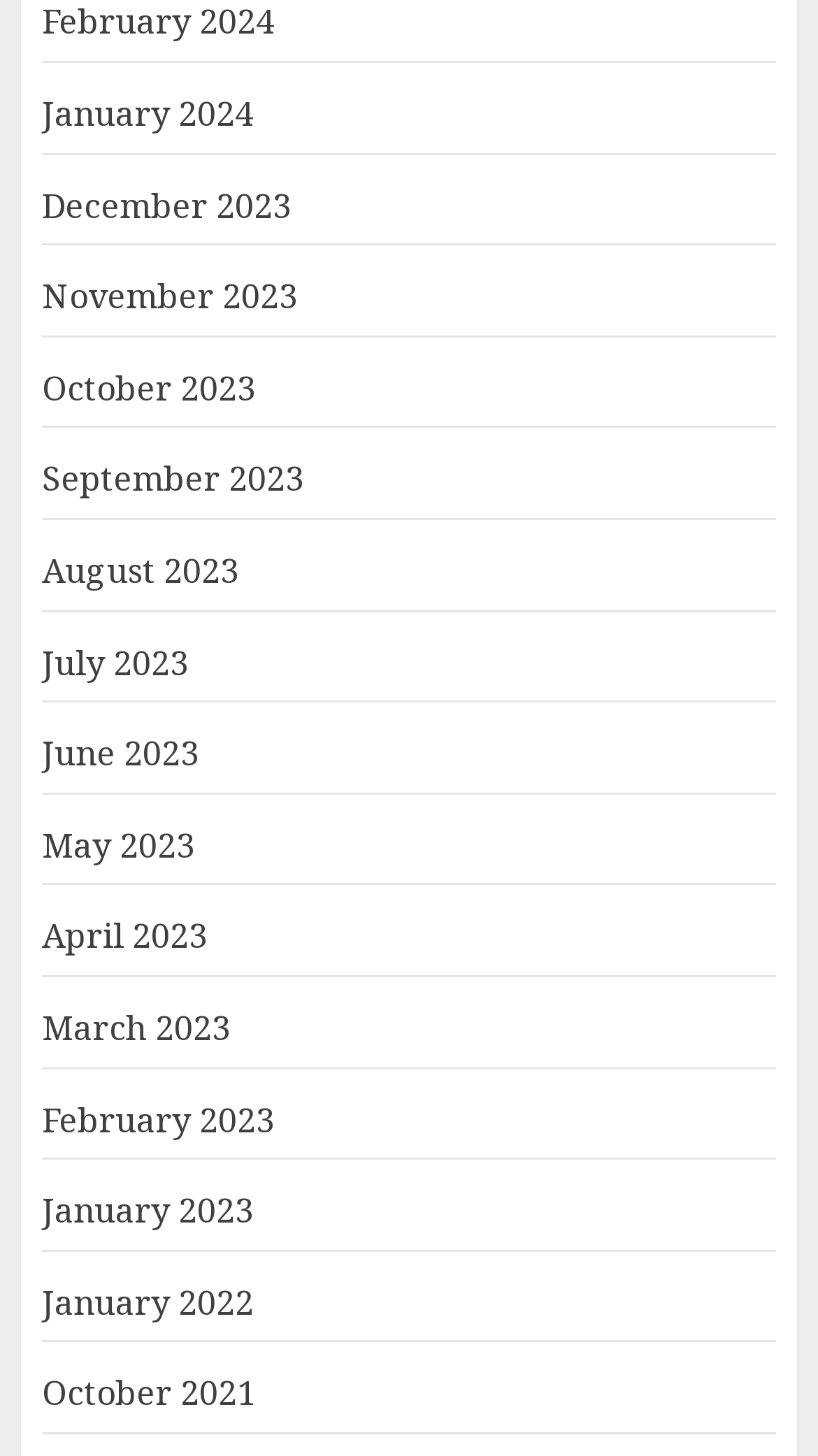Please identify the bounding box coordinates of where to click in order to follow the instruction: "Explore September 2023".

[0.051, 0.313, 0.372, 0.346]